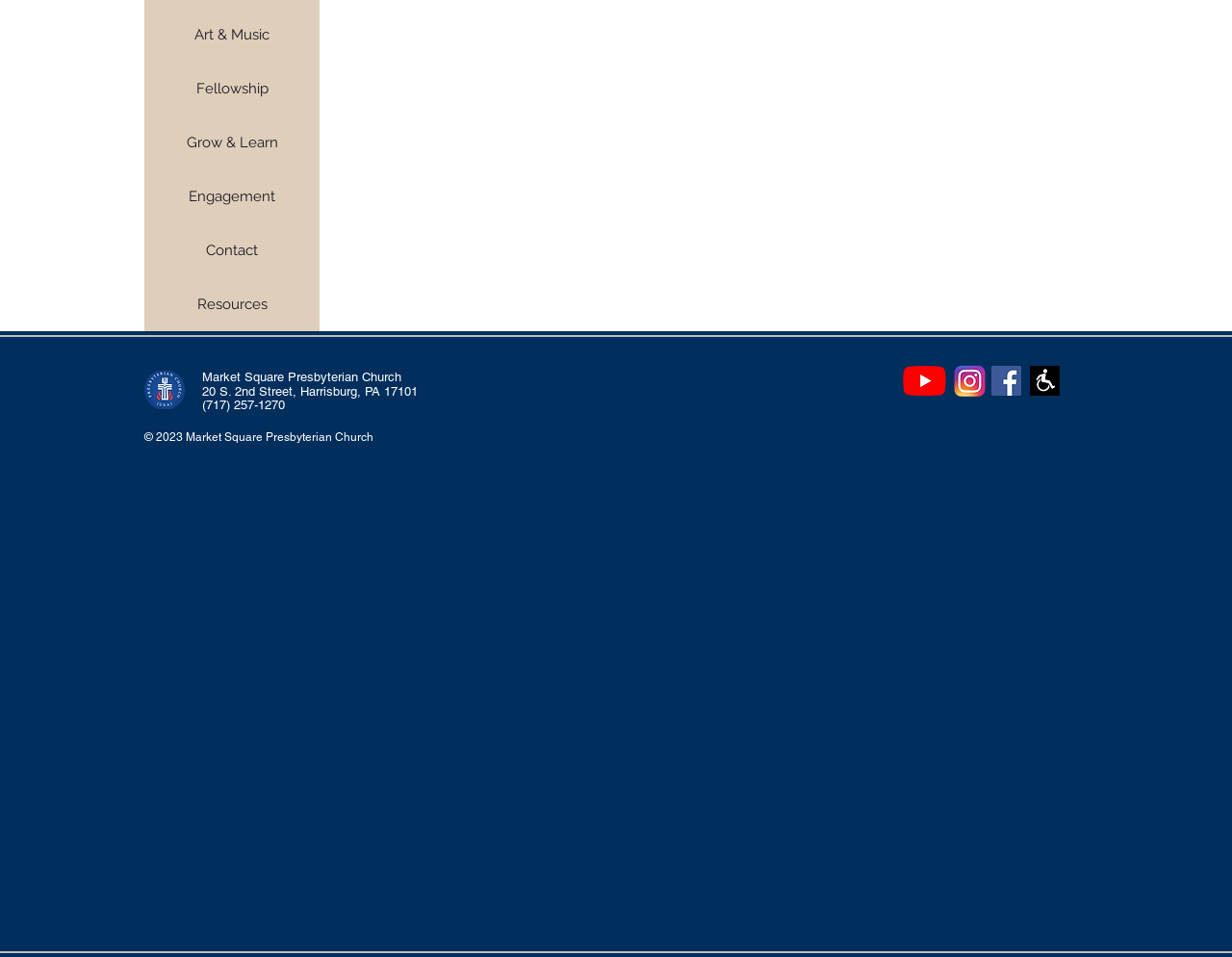Give the bounding box coordinates for the element described by: "Art & Music".

[0.117, 0.008, 0.259, 0.065]